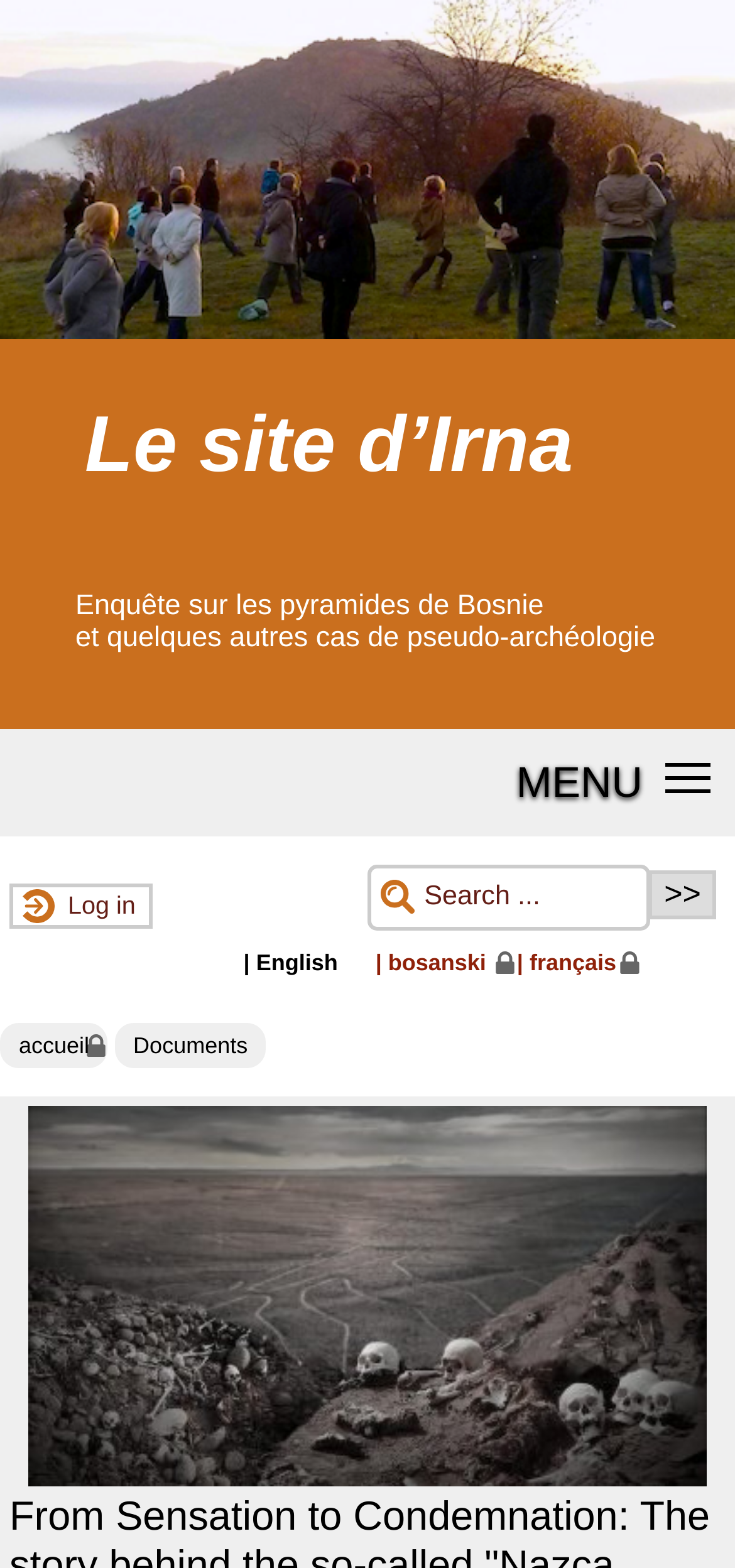Find the bounding box coordinates of the area to click in order to follow the instruction: "Log in".

[0.082, 0.564, 0.195, 0.592]